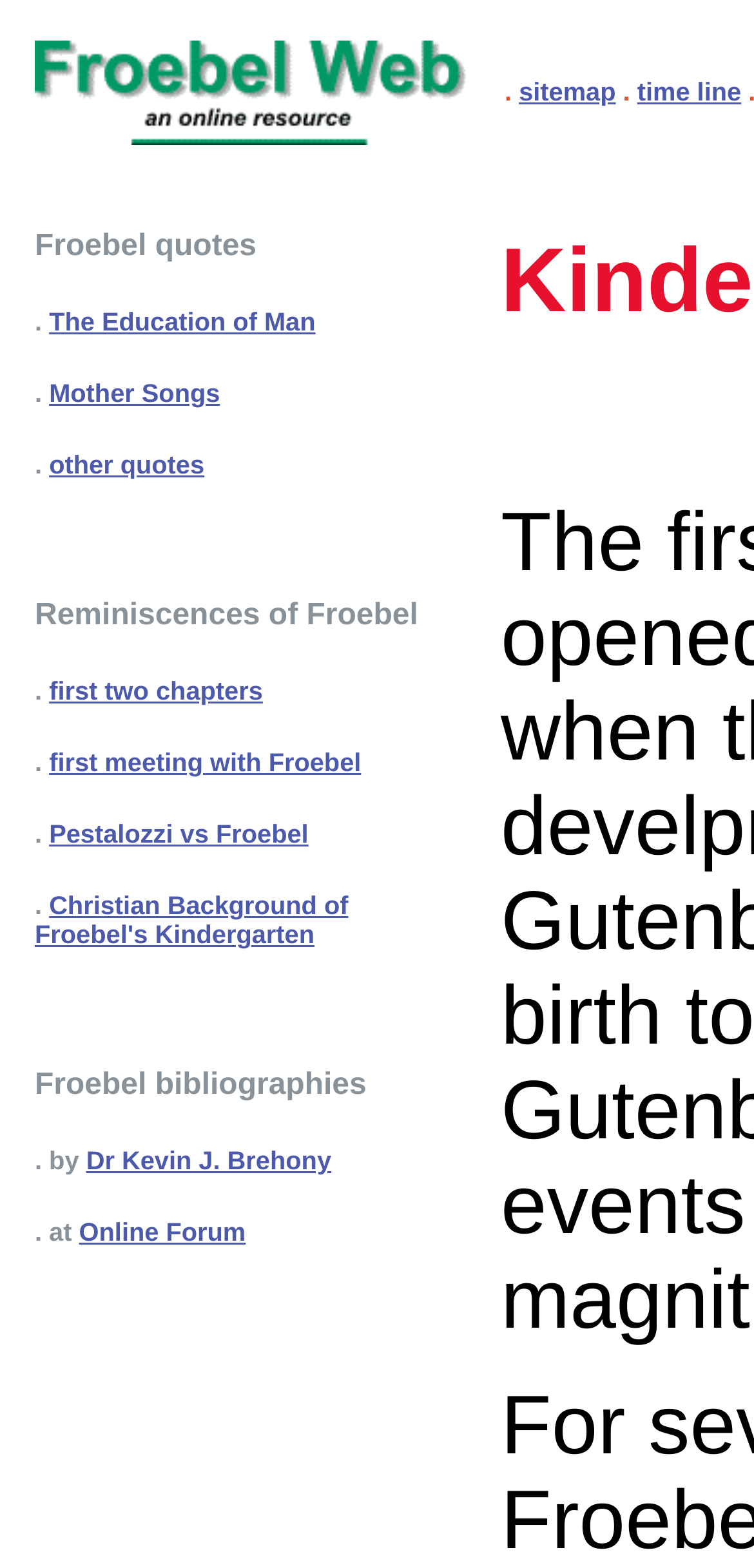What is the title of the last bibliography?
Based on the image, give a concise answer in the form of a single word or short phrase.

at Online Forum